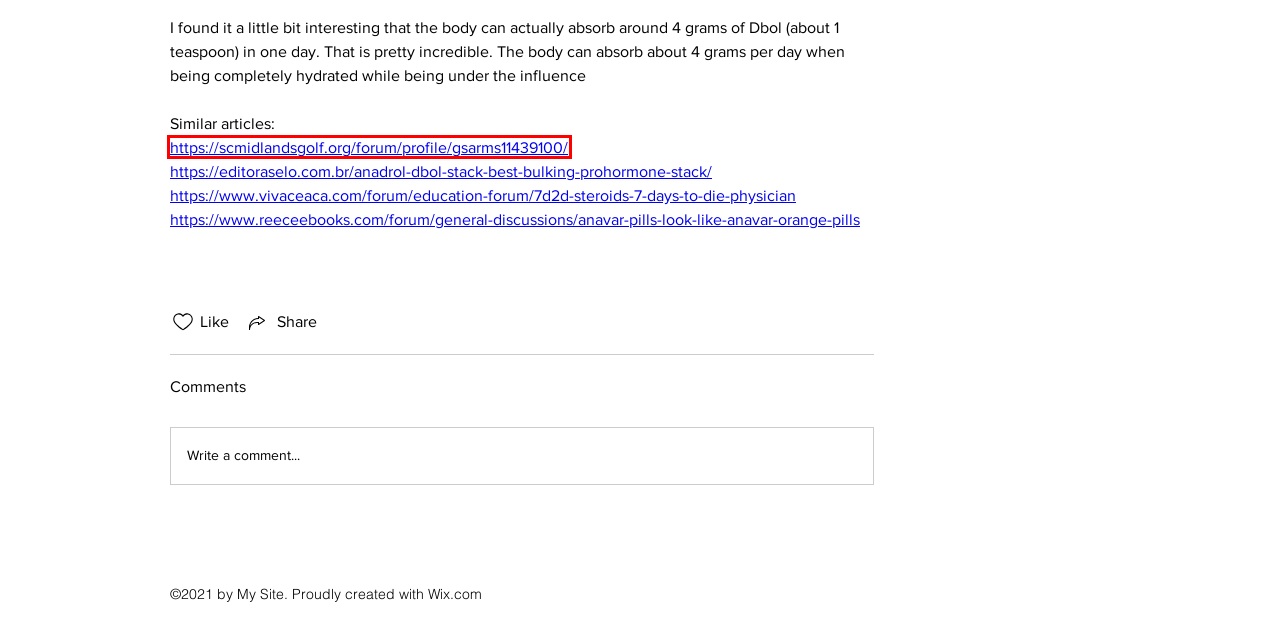You are presented with a screenshot of a webpage containing a red bounding box around a particular UI element. Select the best webpage description that matches the new webpage after clicking the element within the bounding box. Here are the candidates:
A. Somatropin ucinky, legal steroids for sale cheap – Profile – MIDLANDS GCOA Forum
B. Gallery | Soran Maths
C. Forum | Soran Maths
D. Math Basics | Soran Maths
E. Mk 677 e ostarine, yk-11 sarms dosis | My Site
F. Interested? | Soran Maths
G. Home | Soran Maths
H. Welcome! | My Site

A